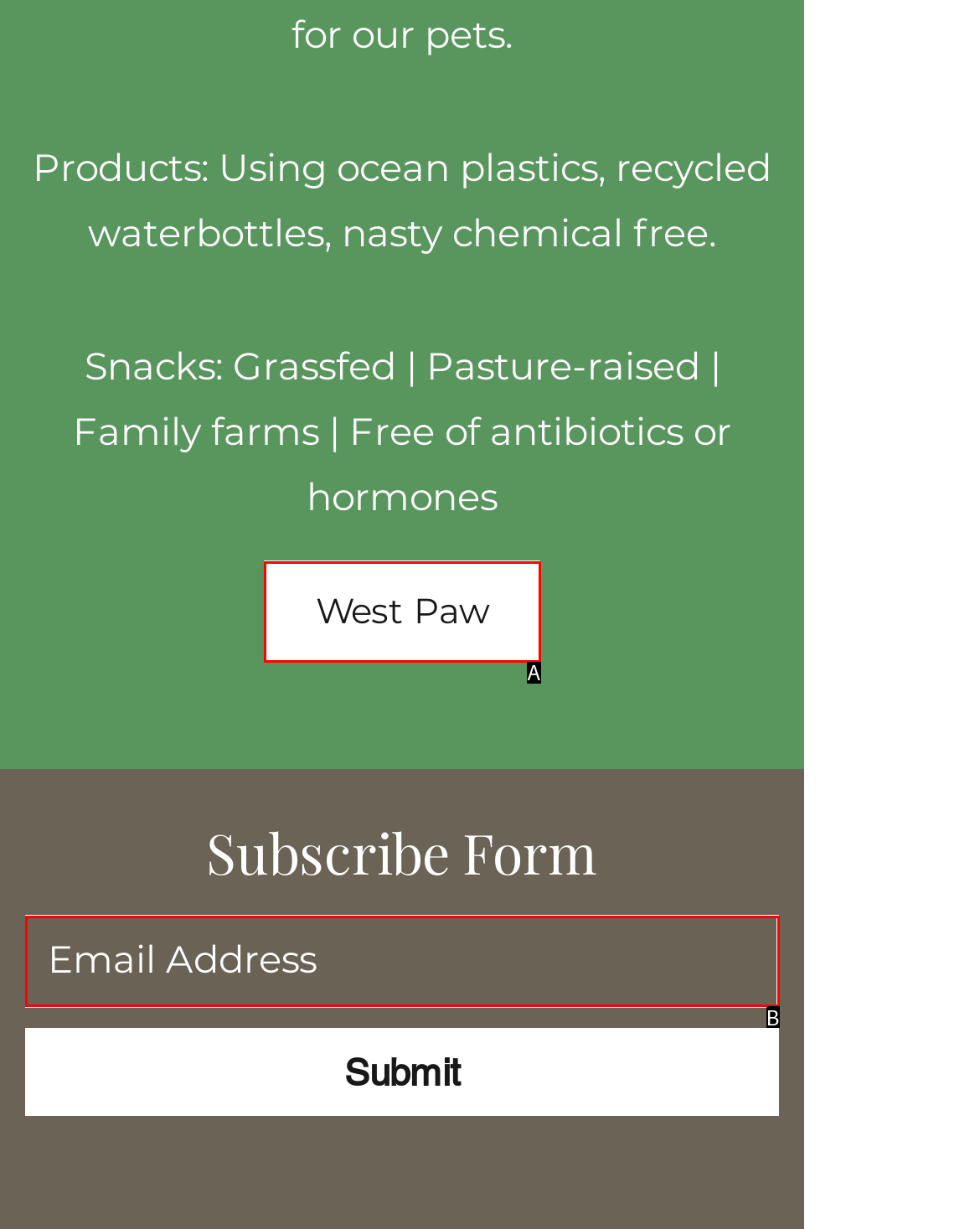Based on the description: aria-label="Email Address" name="email" placeholder="Email Address", identify the matching HTML element. Reply with the letter of the correct option directly.

B